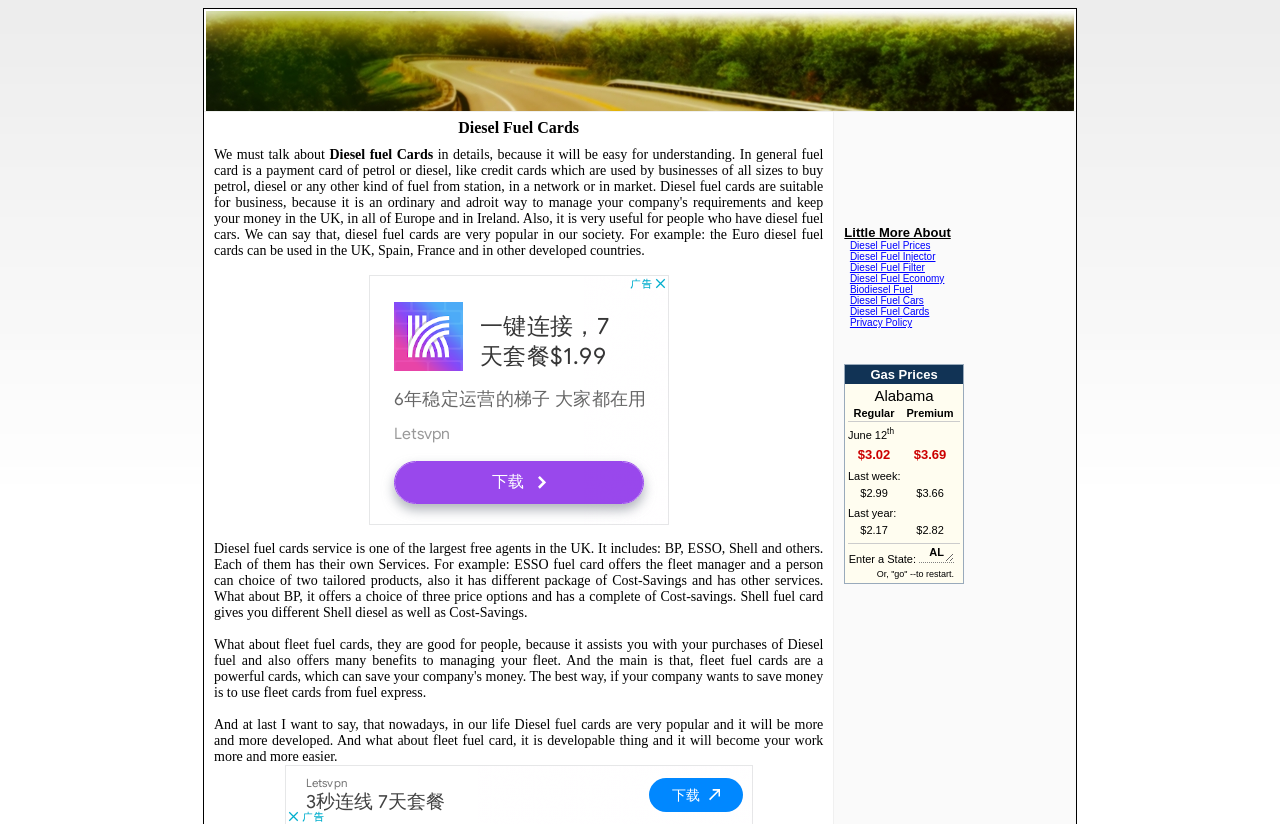Please specify the coordinates of the bounding box for the element that should be clicked to carry out this instruction: "Click the 'Biodiesel Fuel' link". The coordinates must be four float numbers between 0 and 1, formatted as [left, top, right, bottom].

[0.664, 0.345, 0.713, 0.358]